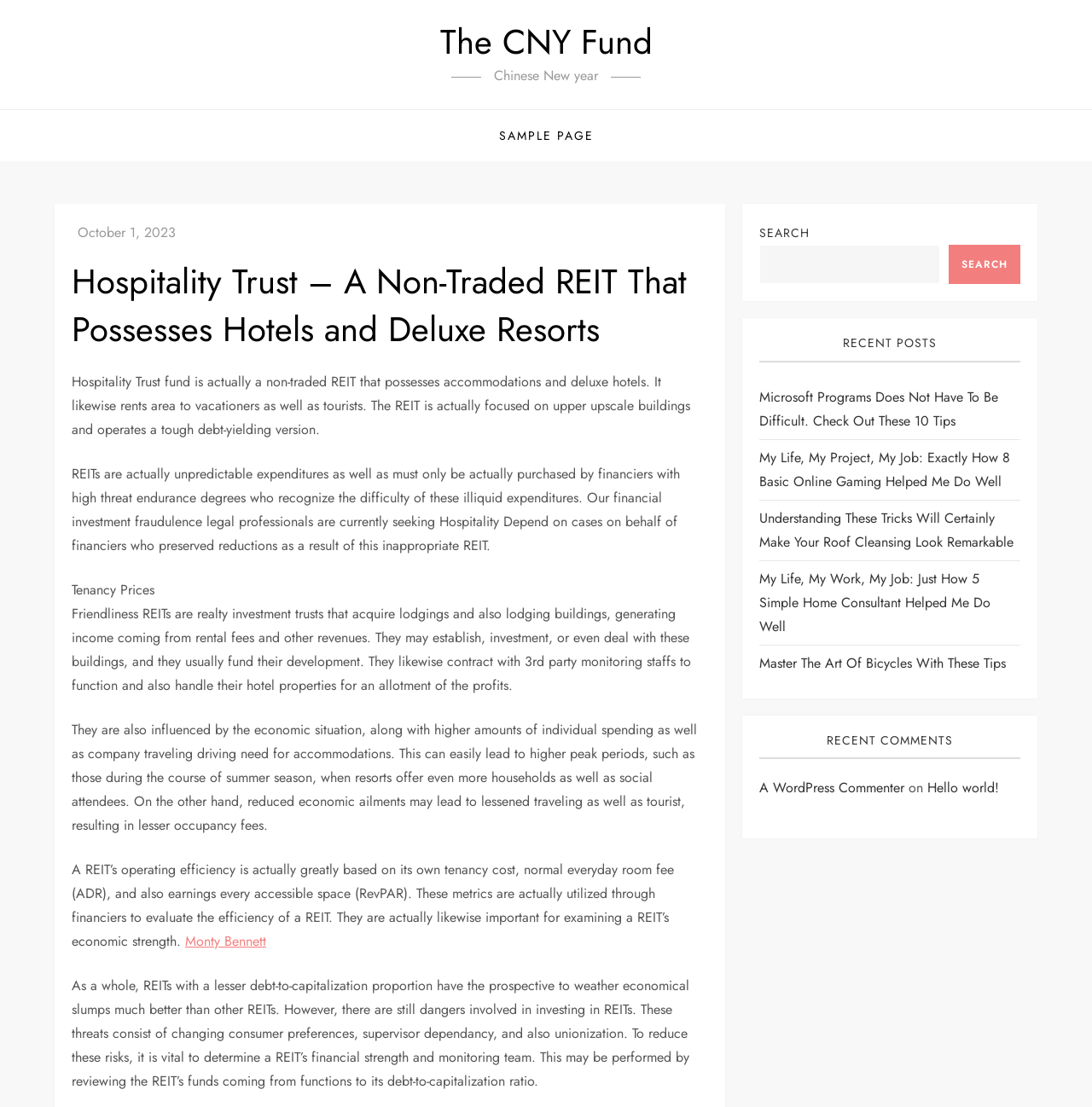What is the focus of Hospitality Trust's investments?
Use the screenshot to answer the question with a single word or phrase.

Upper upscale buildings